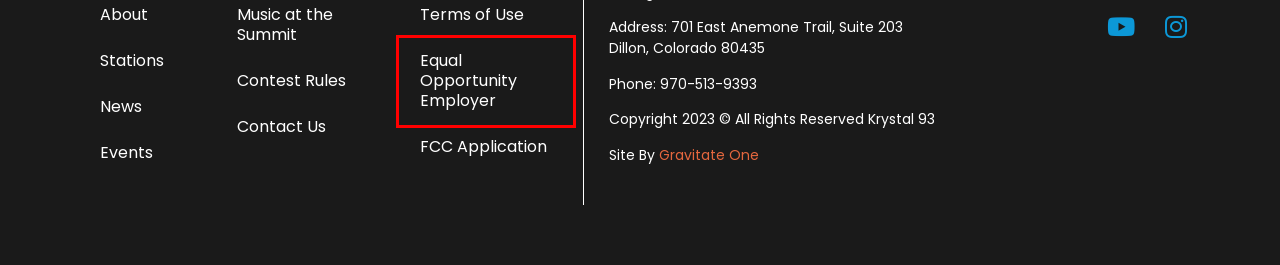You are given a webpage screenshot where a red bounding box highlights an element. Determine the most fitting webpage description for the new page that loads after clicking the element within the red bounding box. Here are the candidates:
A. Music at the Summit - Krystal 93
B. Terms of Use - Krystal 93
C. Contact Us - Krystal 93
D. Websites | Digital Marketing | SEO | Gravitate One
E. News - Krystal 93
F. Contest Rules - Krystal 93
G. Krystal 93
H. Equal Opportunity Employer - Krystal 93

H